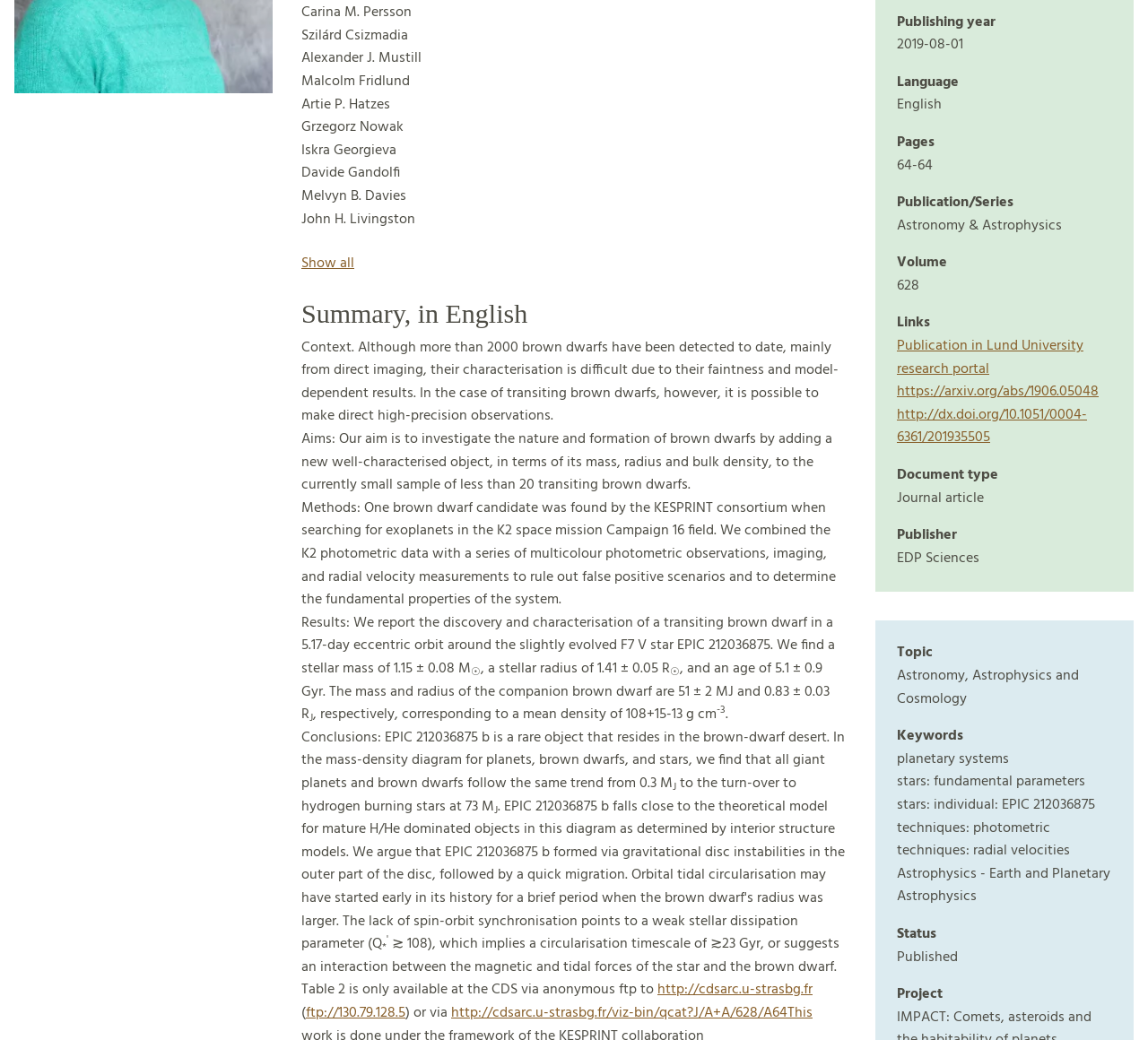Using the provided description Privacy Policy, find the bounding box coordinates for the UI element. Provide the coordinates in (top-left x, top-left y, bottom-right x, bottom-right y) format, ensuring all values are between 0 and 1.

None